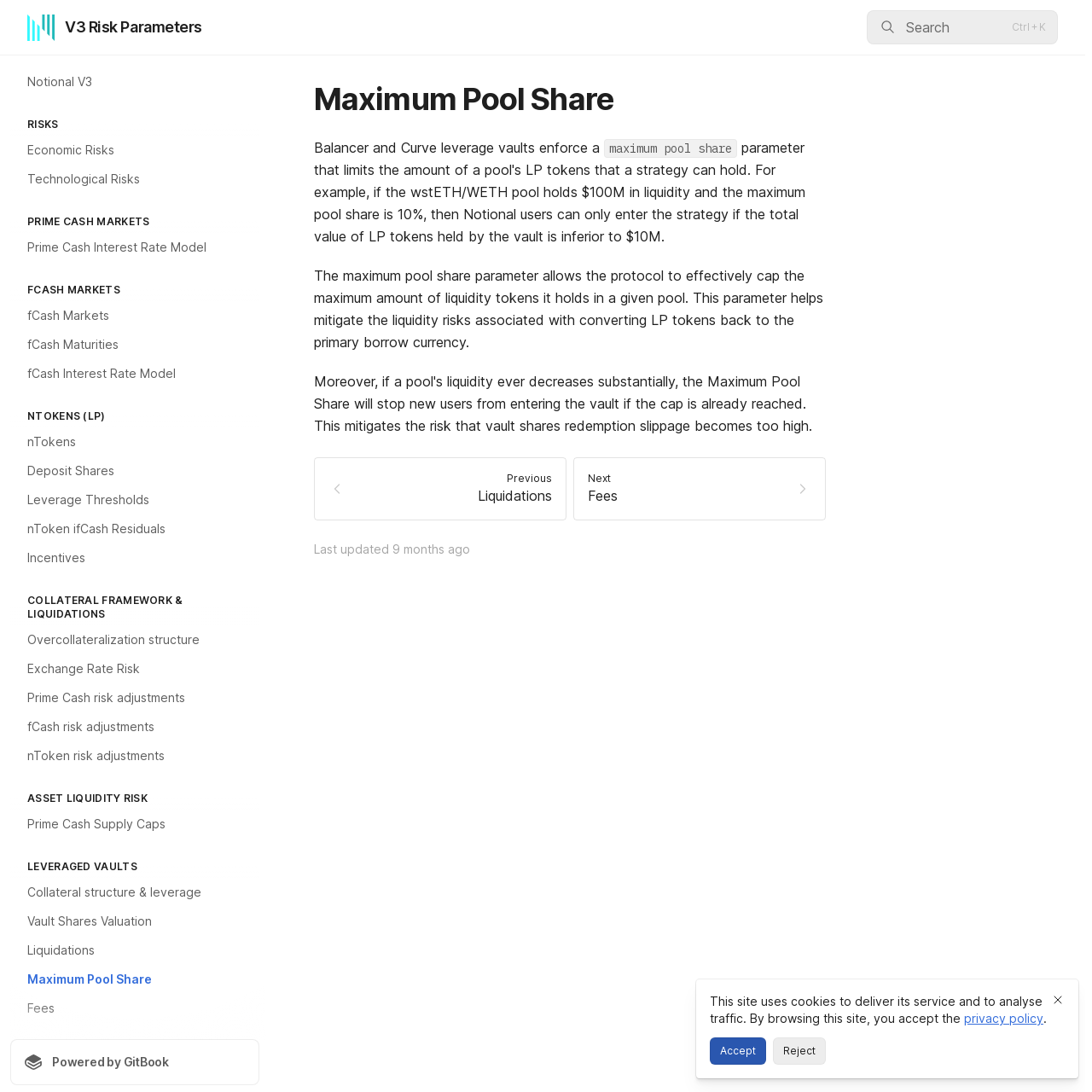What is the category of 'Prime Cash Interest Rate Model'? Look at the image and give a one-word or short phrase answer.

PRIME CASH MARKETS